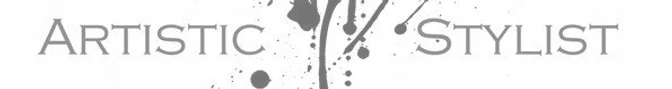What is the background of the image composed of?
Can you provide a detailed and comprehensive answer to the question?

The image has an abstract backdrop composed of grey ink or paint splatters, which creates a dynamic and creative visual effect, suggesting a connection to artistic expression.